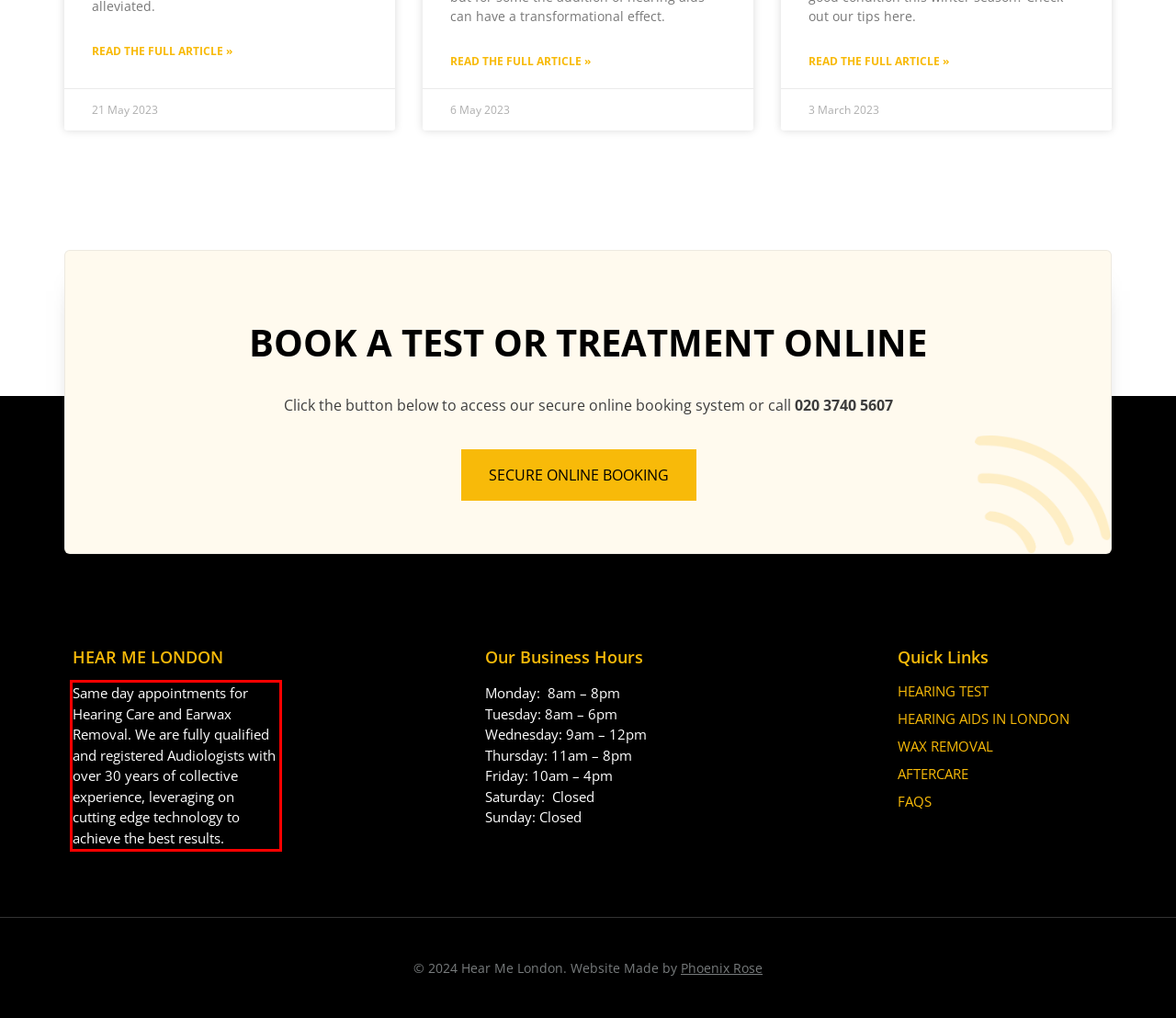Please analyze the screenshot of a webpage and extract the text content within the red bounding box using OCR.

Same day appointments for Hearing Care and Earwax Removal. We are fully qualified and registered Audiologists with over 30 years of collective experience, leveraging on cutting edge technology to achieve the best results.